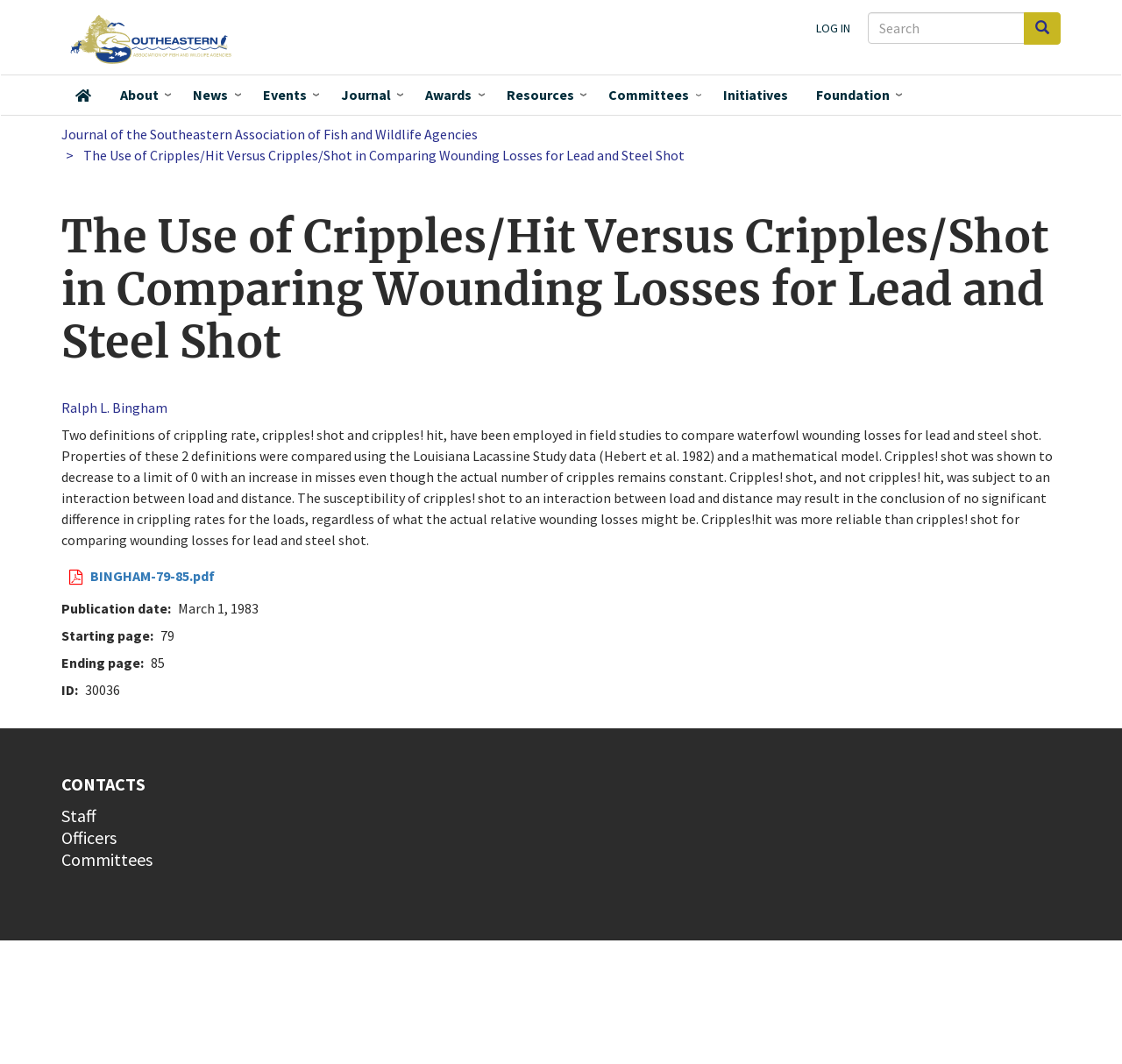Could you find the bounding box coordinates of the clickable area to complete this instruction: "Log in to the user account"?

[0.716, 0.006, 0.77, 0.047]